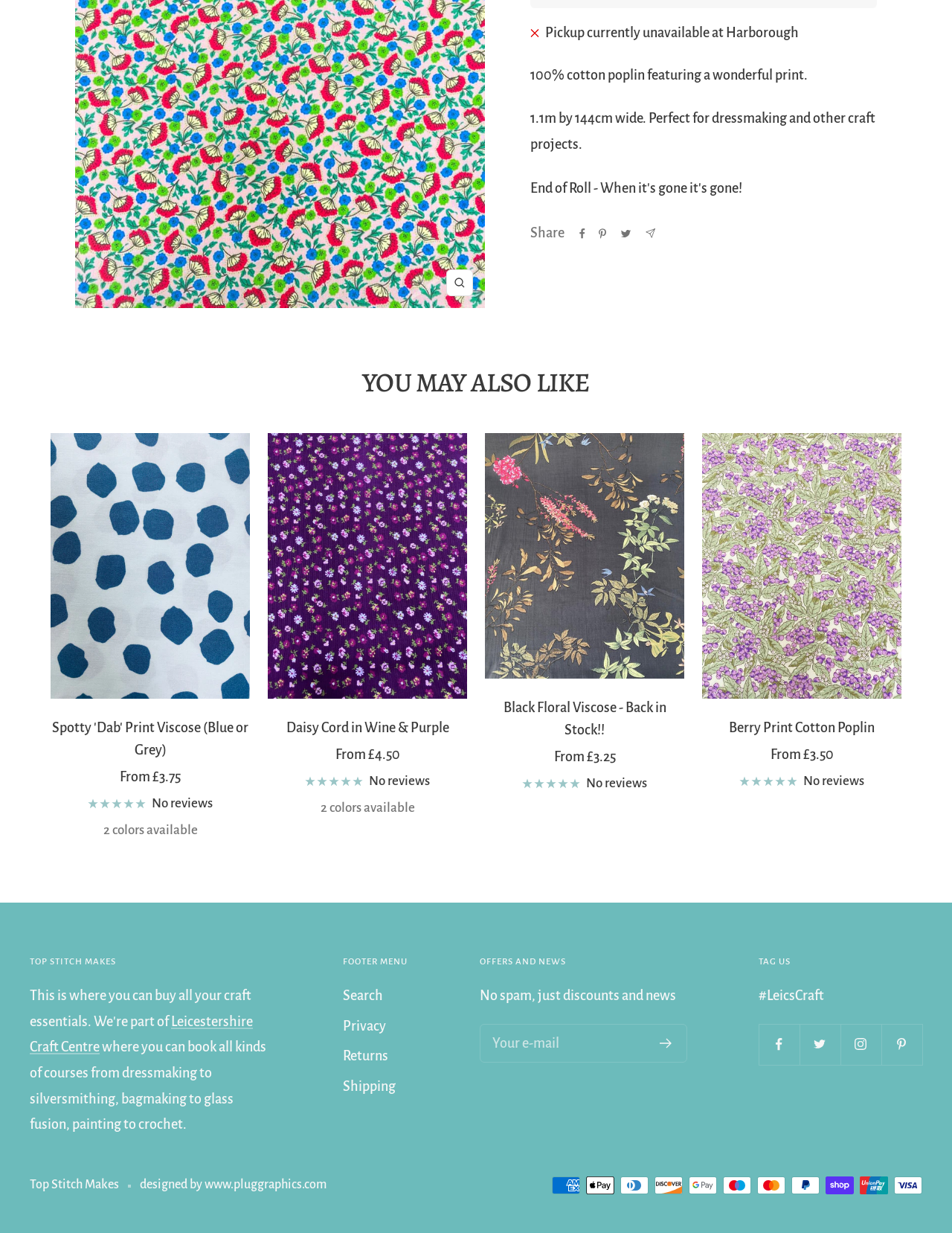Find the bounding box coordinates for the HTML element described as: "Leicestershire Craft Centre". The coordinates should consist of four float values between 0 and 1, i.e., [left, top, right, bottom].

[0.031, 0.822, 0.266, 0.855]